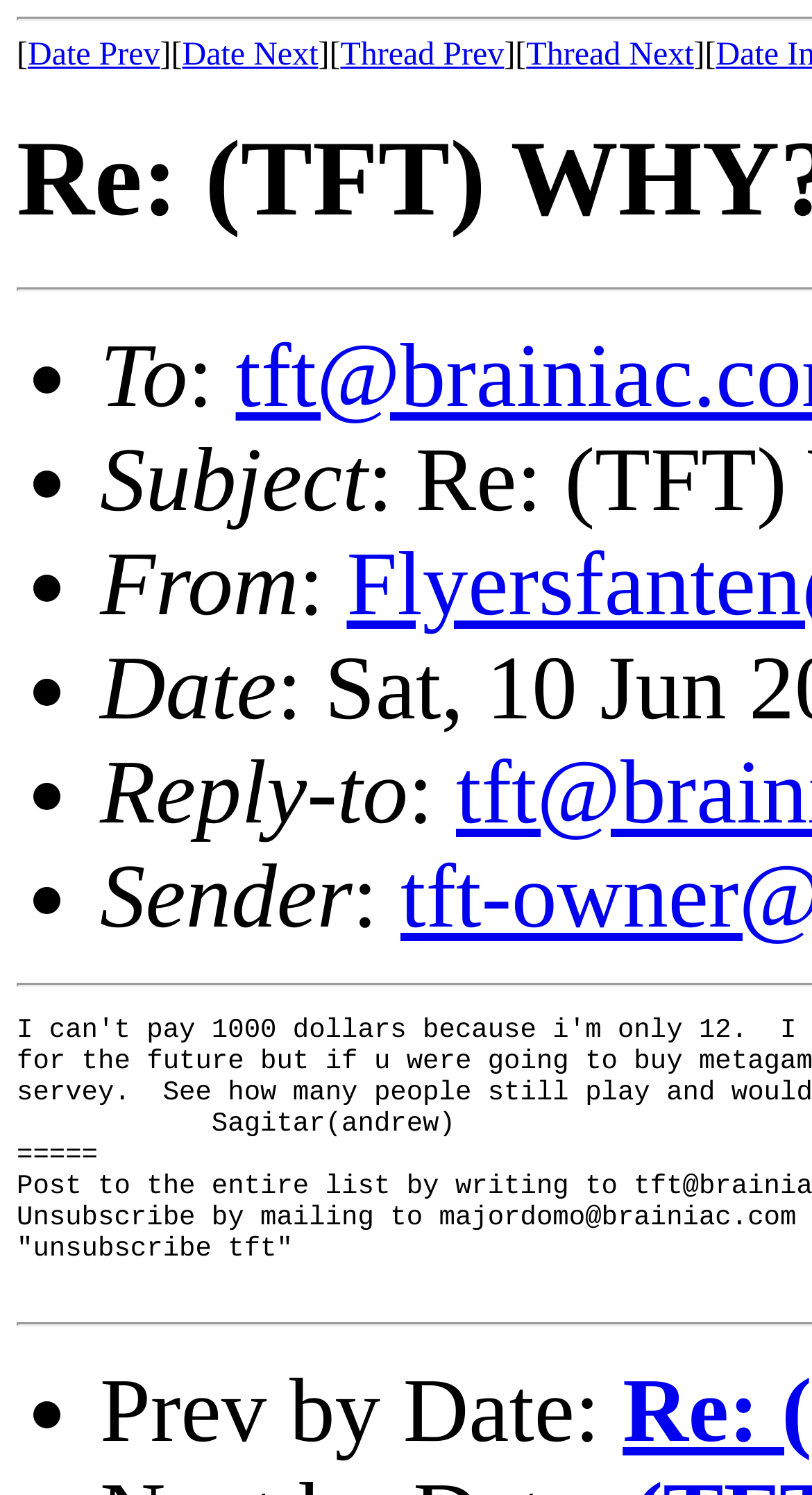Extract the text of the main heading from the webpage.

Re: (TFT) WHY???